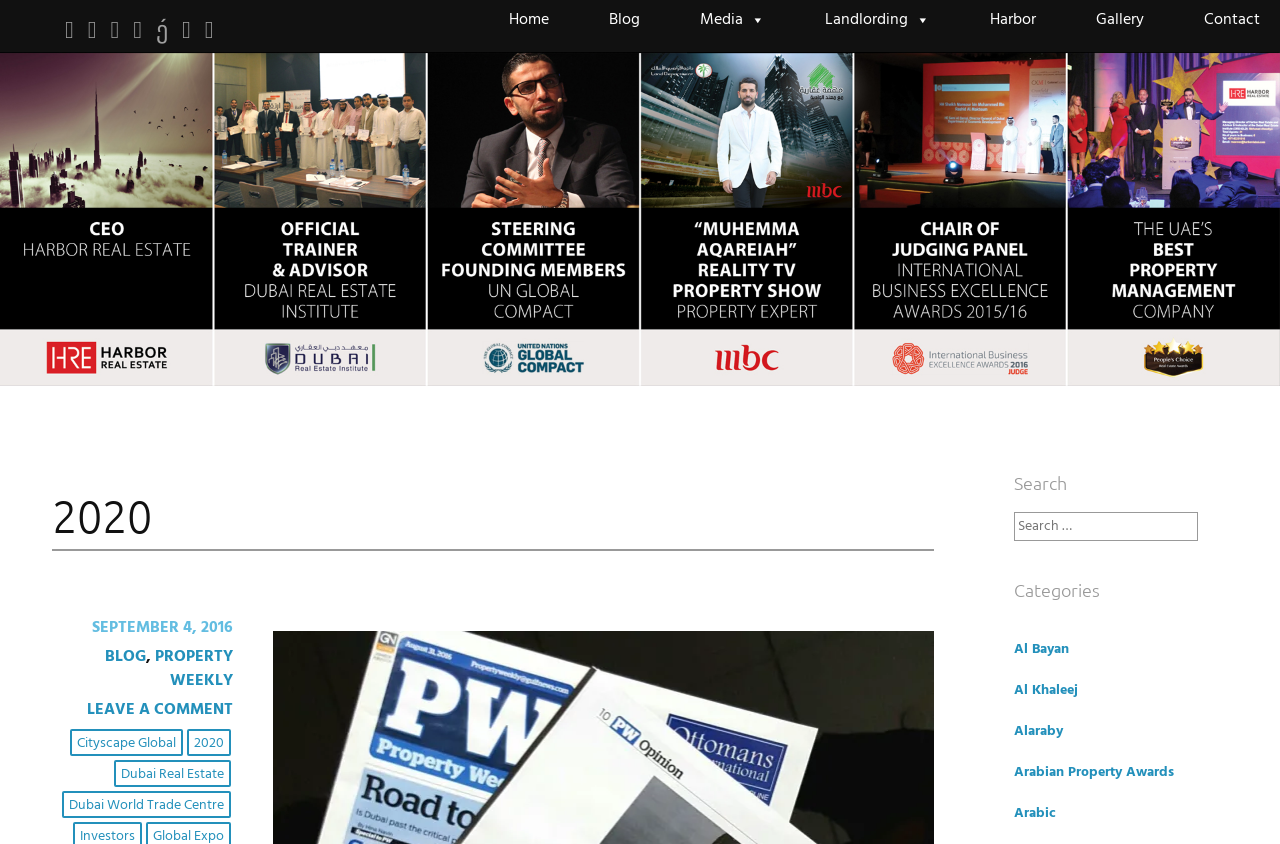Provide the bounding box coordinates of the HTML element this sentence describes: "Erica Mokay".

None